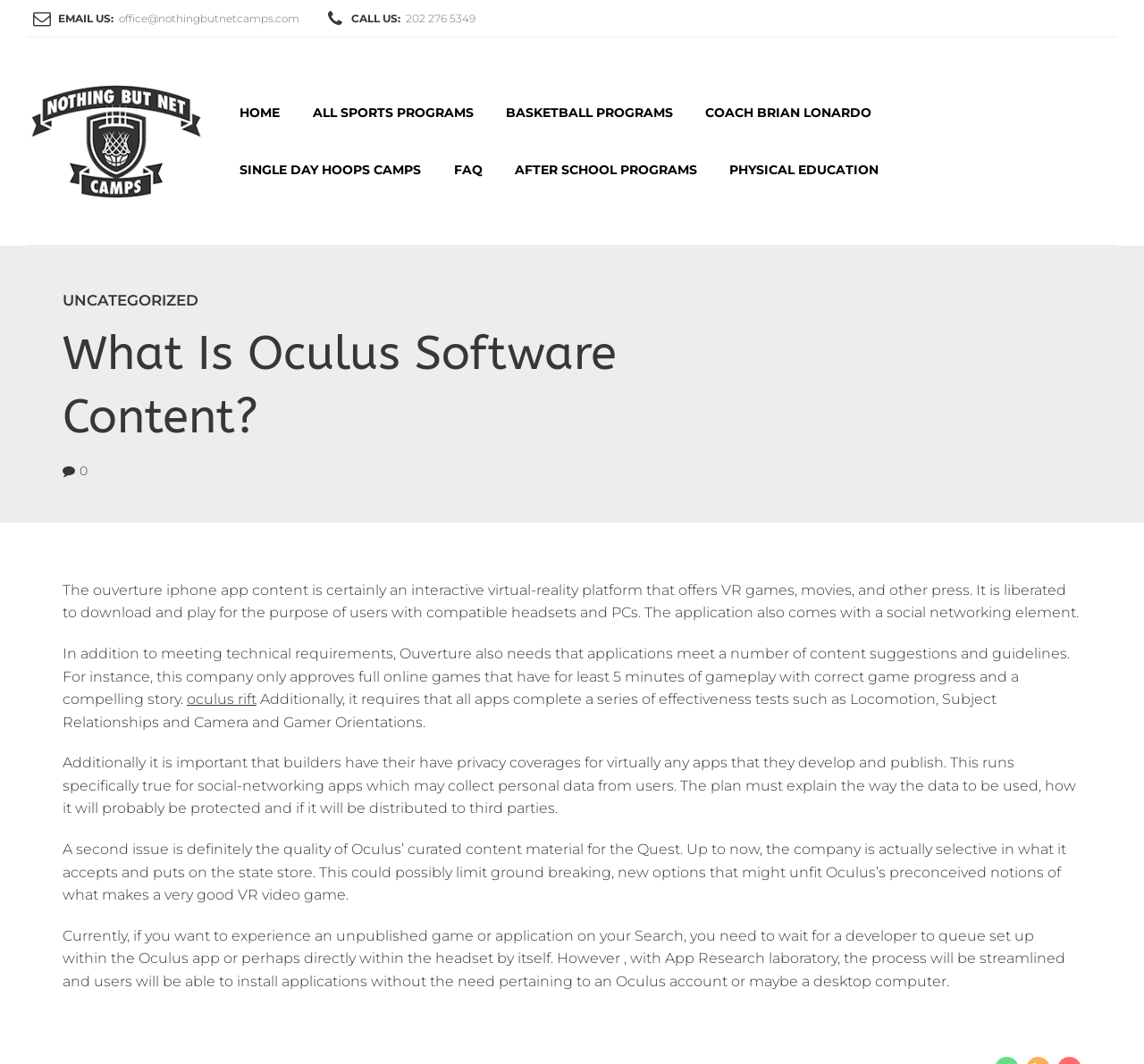What type of data do social-networking apps collect?
Refer to the image and offer an in-depth and detailed answer to the question.

According to the webpage, social-networking apps may collect personal data from users, and developers are required to have their own privacy policies that explain how the data will be used, protected, and shared with third parties.